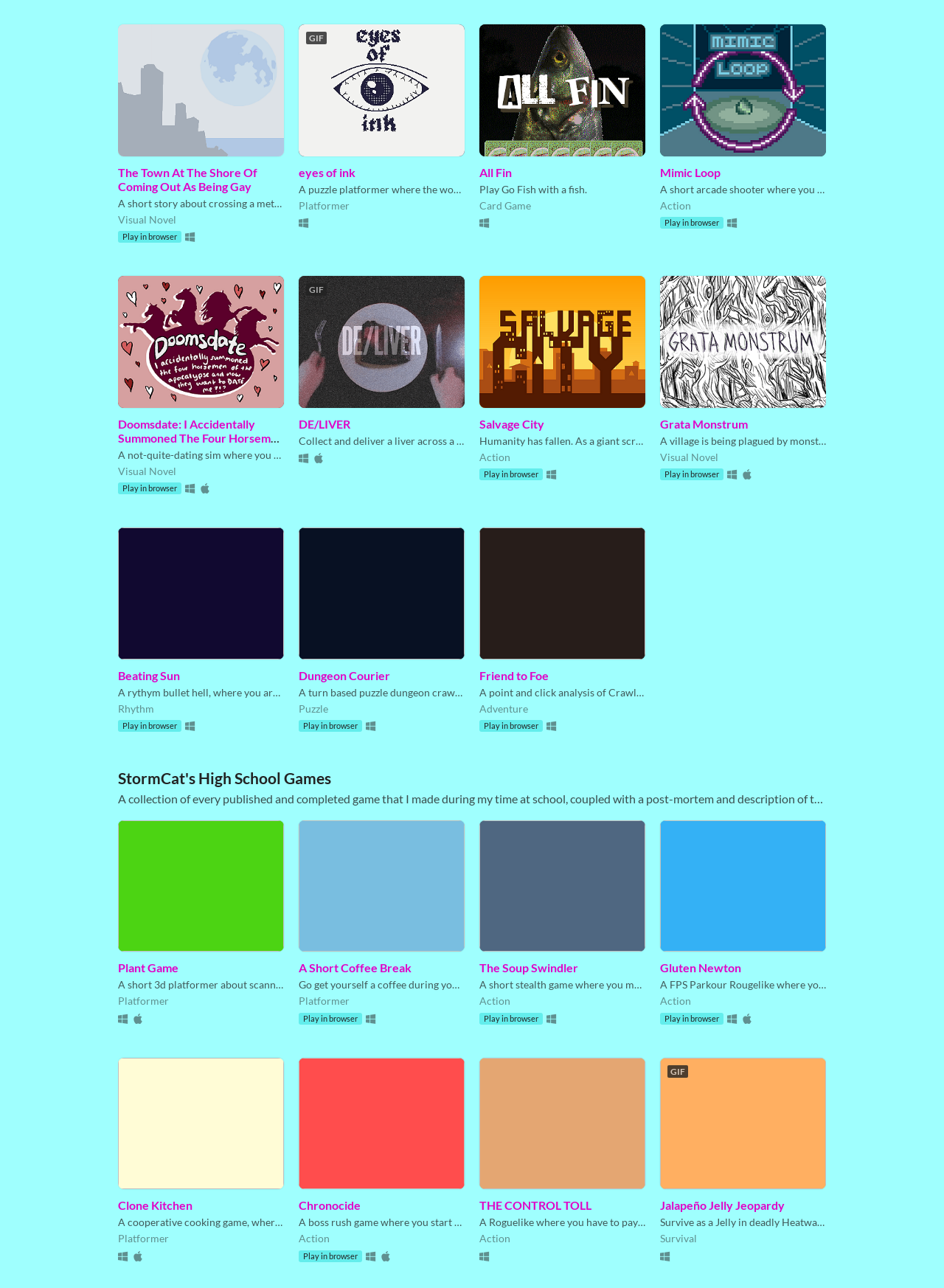Can you determine the bounding box coordinates of the area that needs to be clicked to fulfill the following instruction: "Play GIF"?

[0.316, 0.019, 0.492, 0.121]